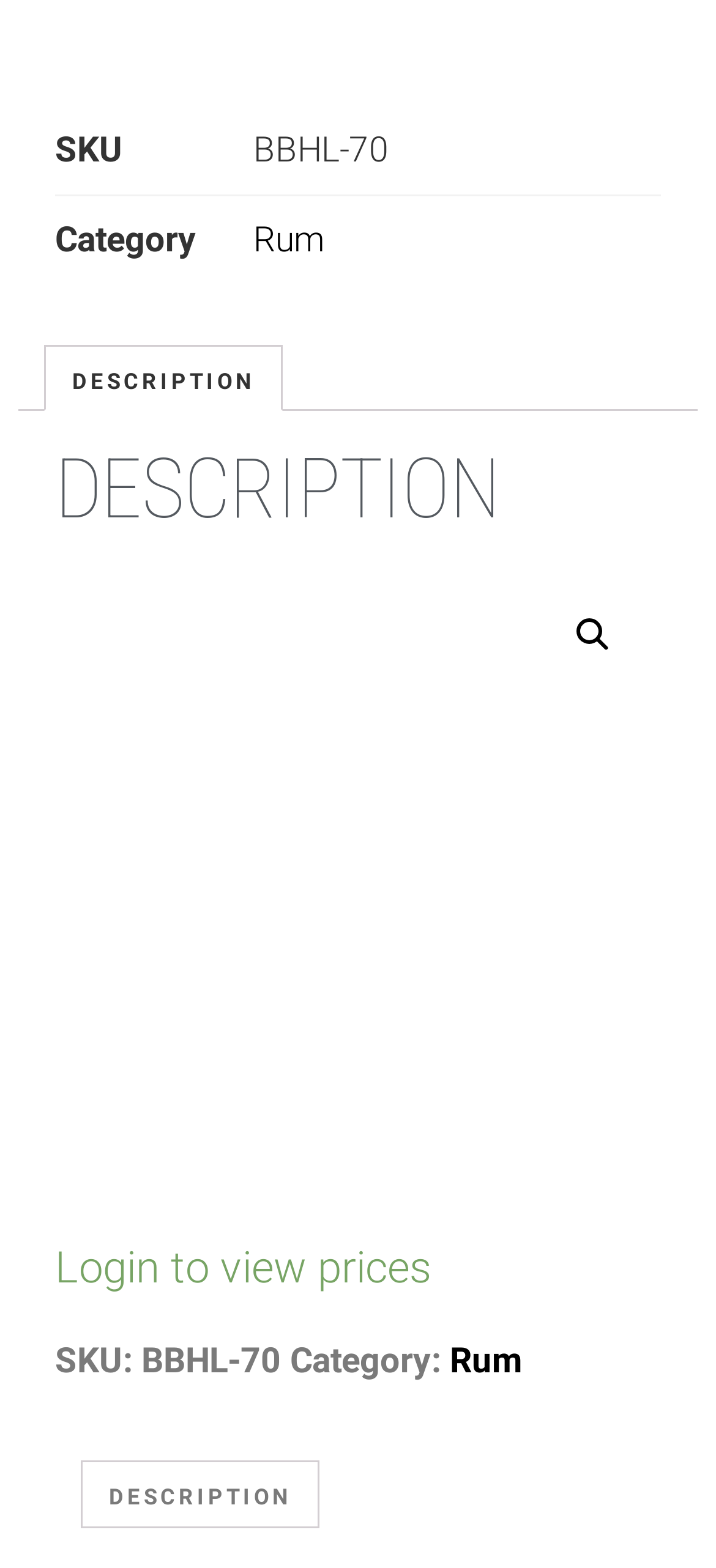What is the category of the product?
Using the image, answer in one word or phrase.

Rum